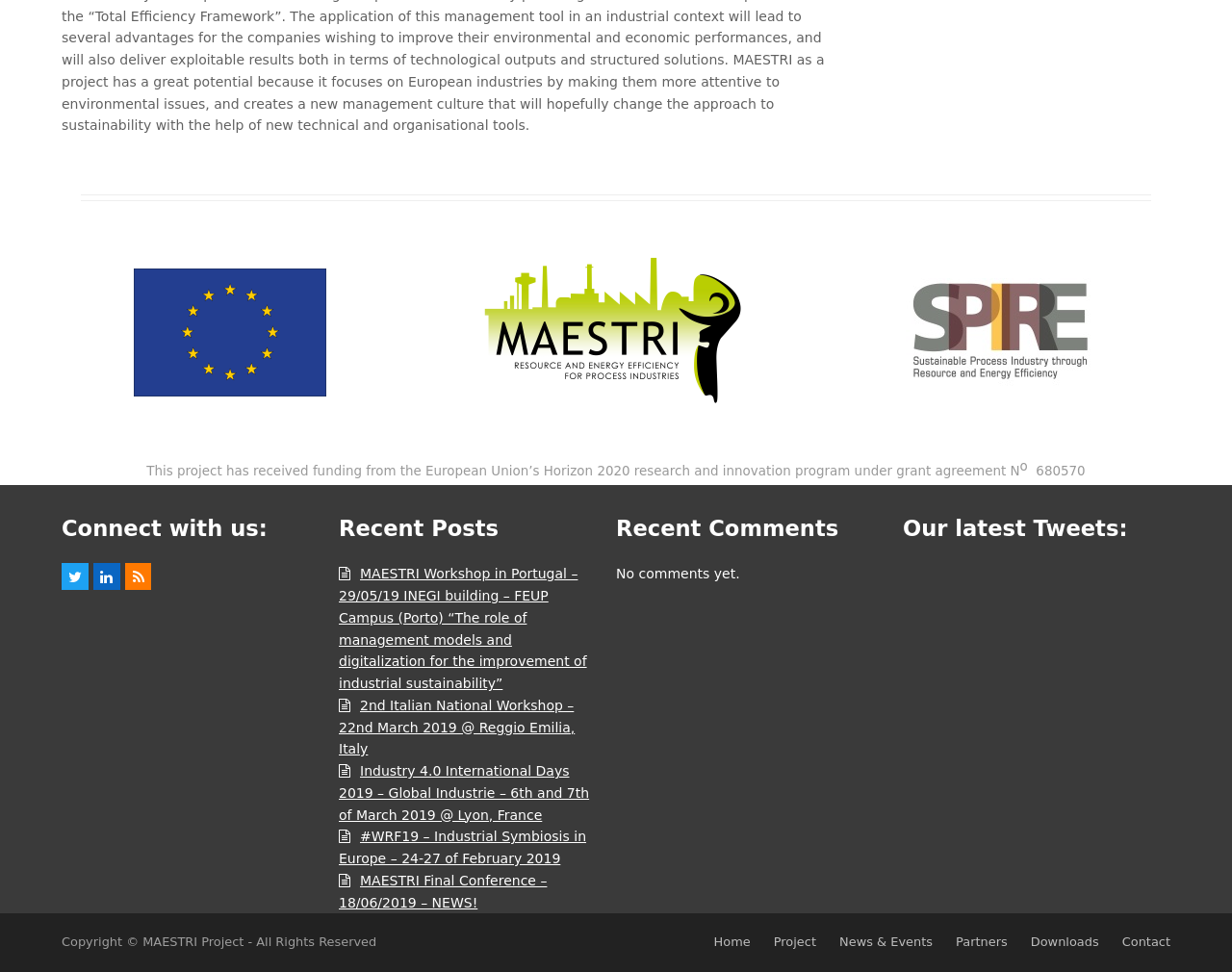Find and specify the bounding box coordinates that correspond to the clickable region for the instruction: "View the MAESTRI Workshop in Portugal post".

[0.275, 0.582, 0.476, 0.711]